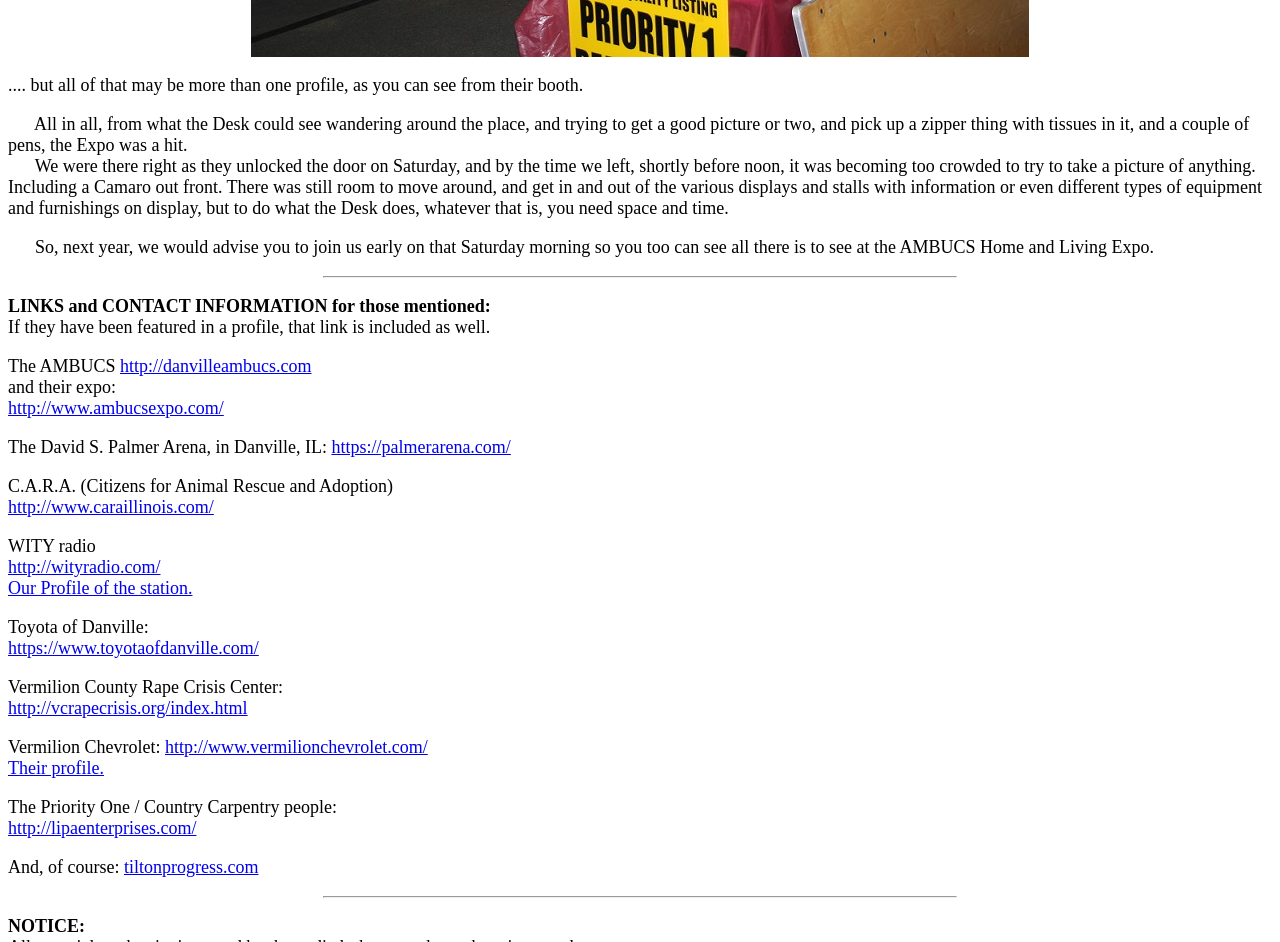From the details in the image, provide a thorough response to the question: What is the tone of the webpage?

The tone of the webpage is informative, as it provides a summary of the event and offers links to related resources. The text does not appear to be persuasive or promotional, but rather neutral and factual.